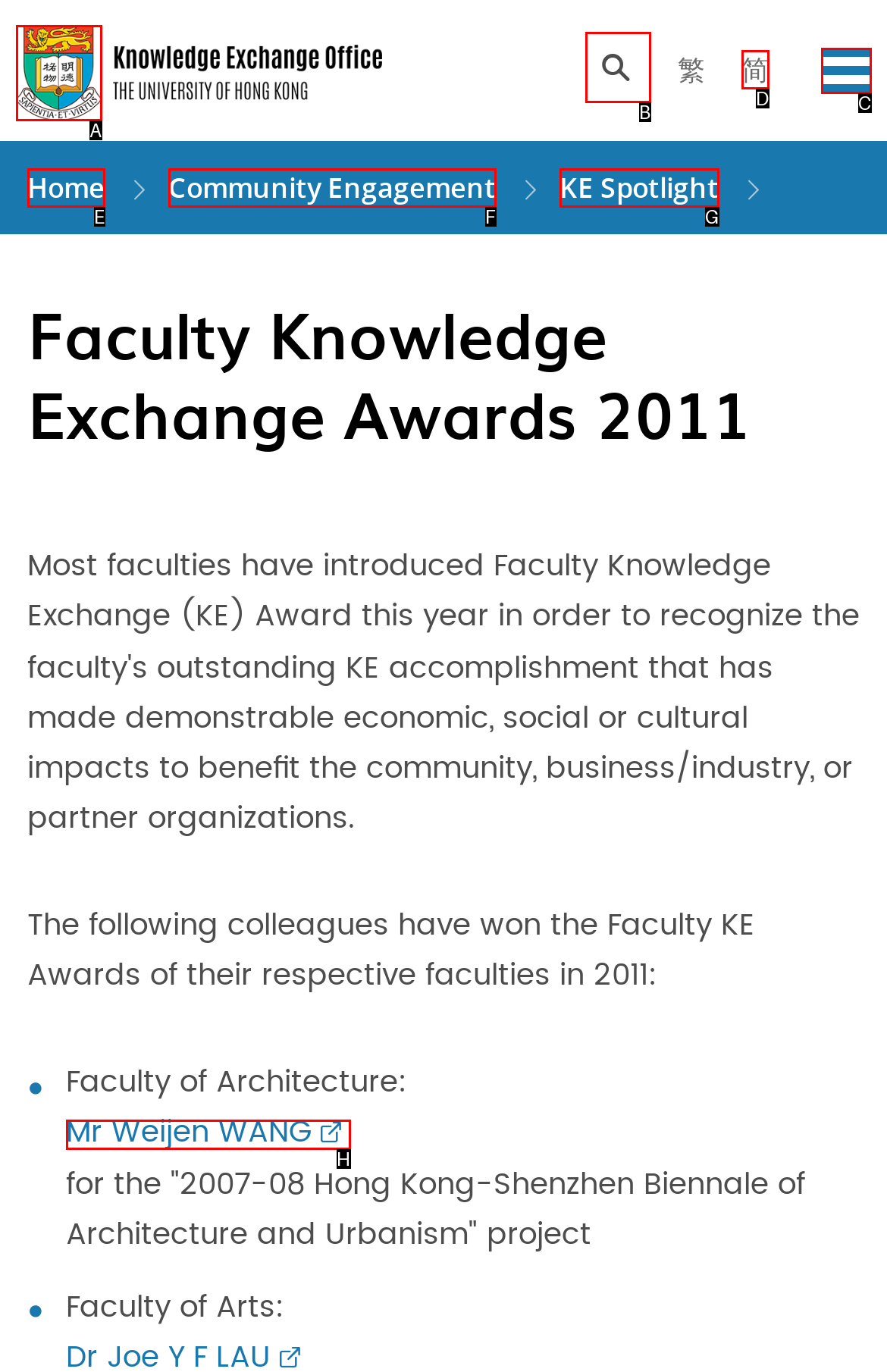Identify the HTML element that best fits the description: Home. Respond with the letter of the corresponding element.

E